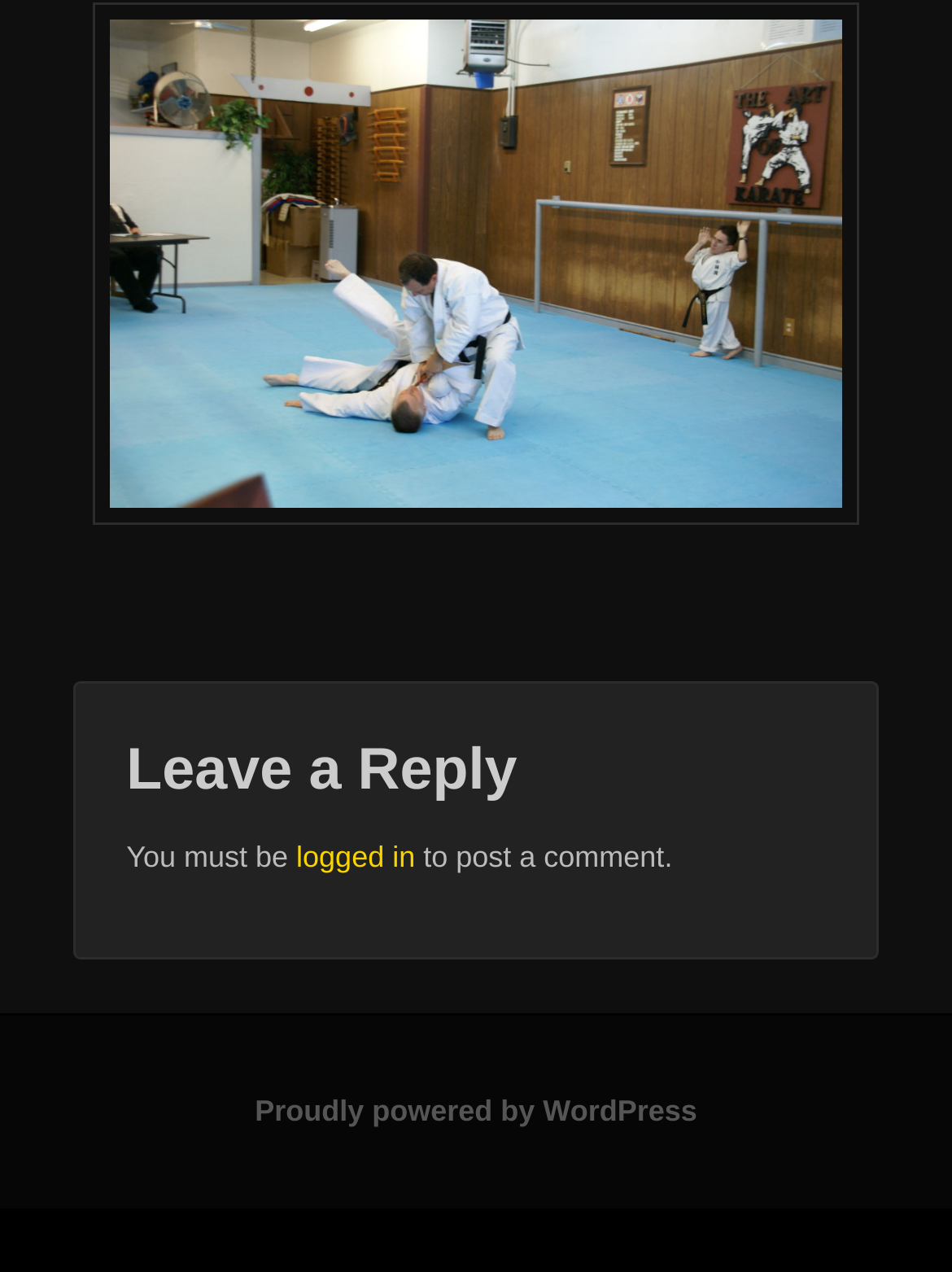Respond with a single word or short phrase to the following question: 
What is the purpose of the link 'logged in'?

To post a comment